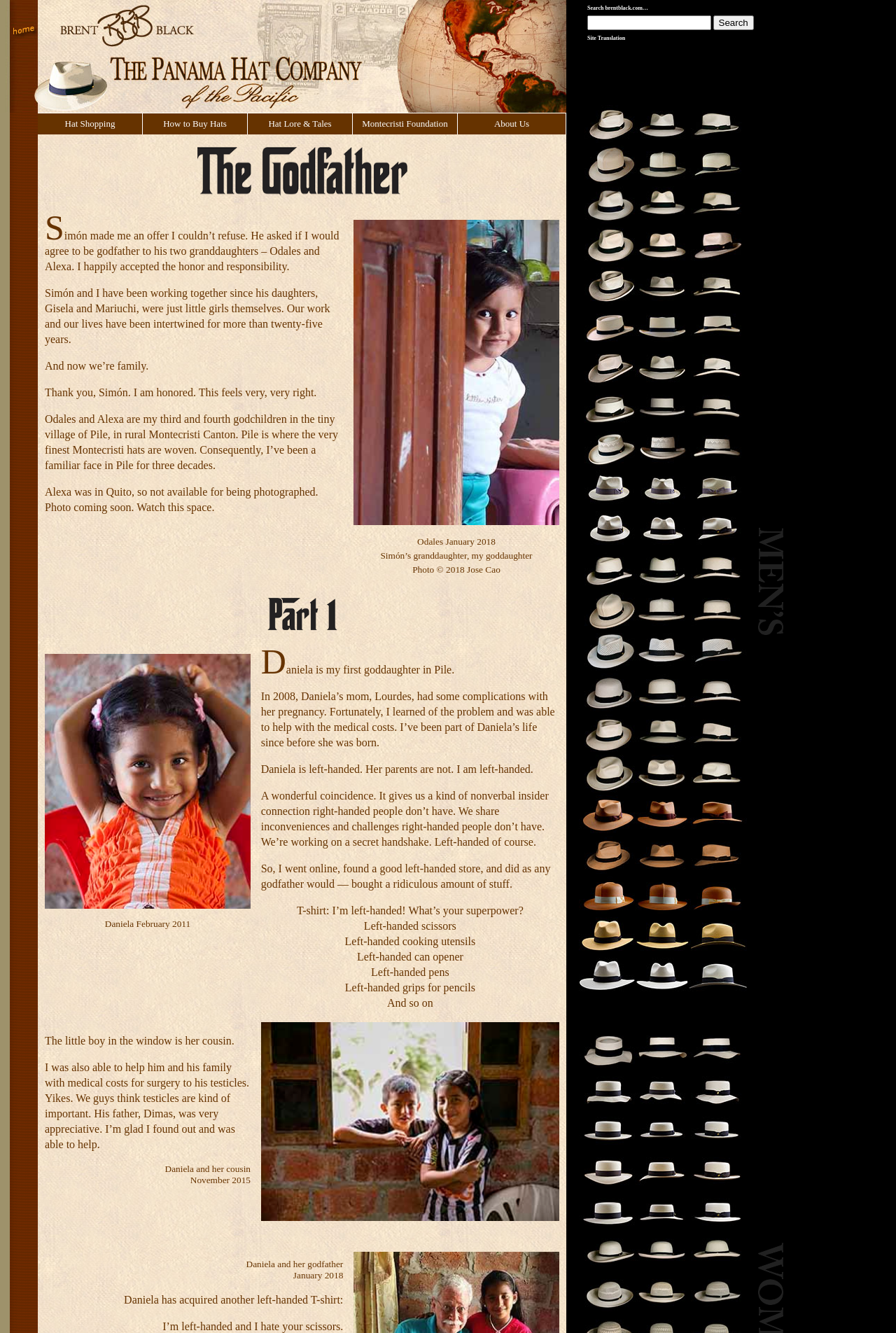What is the name of the village where the author's godchildren live?
Utilize the information in the image to give a detailed answer to the question.

The author mentions that Odales and Alexa are his third and fourth godchildren in the tiny village of Pile, in rural Montecristi Canton.